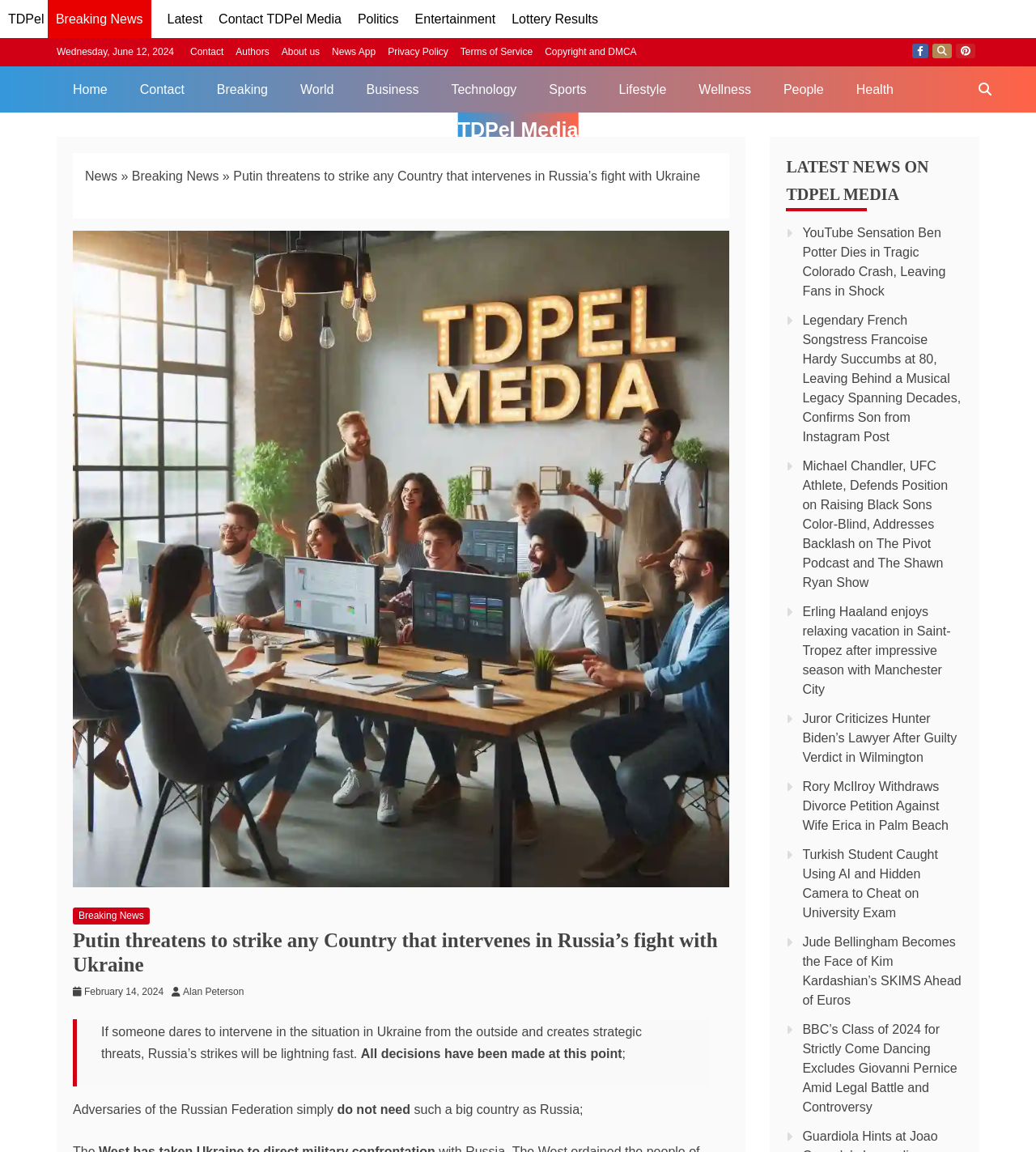Find the bounding box coordinates for the element described here: "Sports".

[0.514, 0.057, 0.582, 0.098]